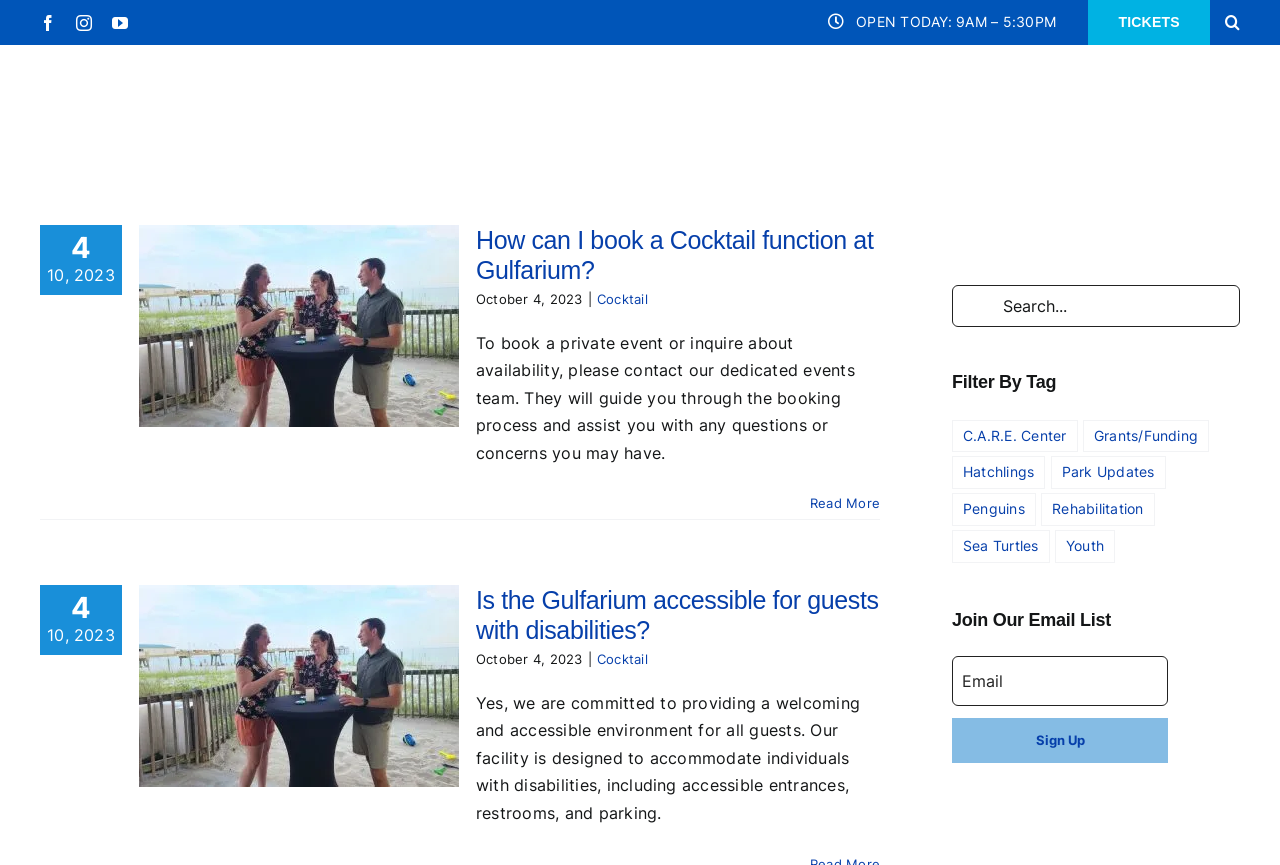Please identify the bounding box coordinates of the clickable element to fulfill the following instruction: "Sign up for the email list". The coordinates should be four float numbers between 0 and 1, i.e., [left, top, right, bottom].

[0.744, 0.83, 0.912, 0.882]